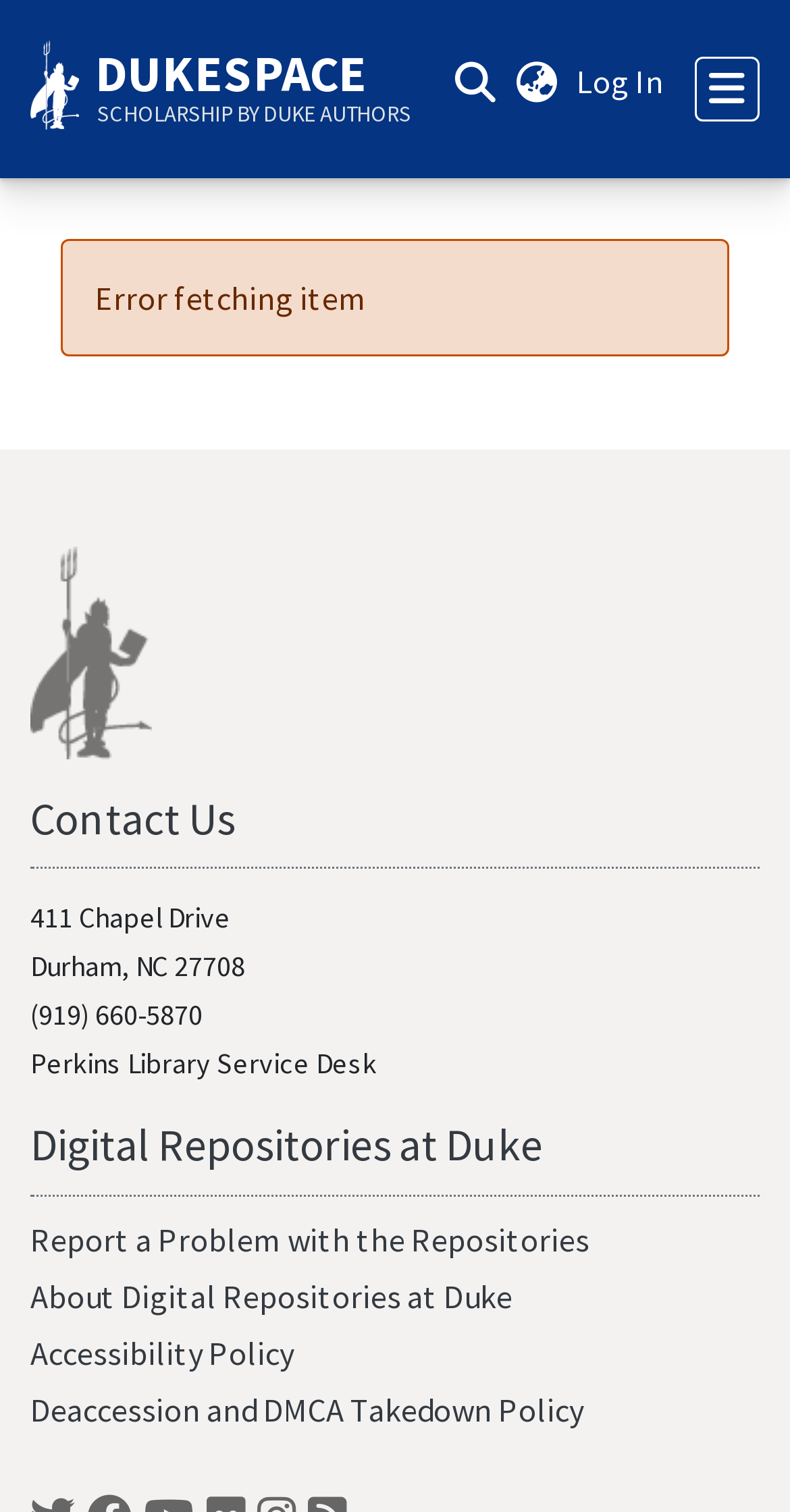Please answer the following question using a single word or phrase: 
What is the purpose of the search bar?

To search